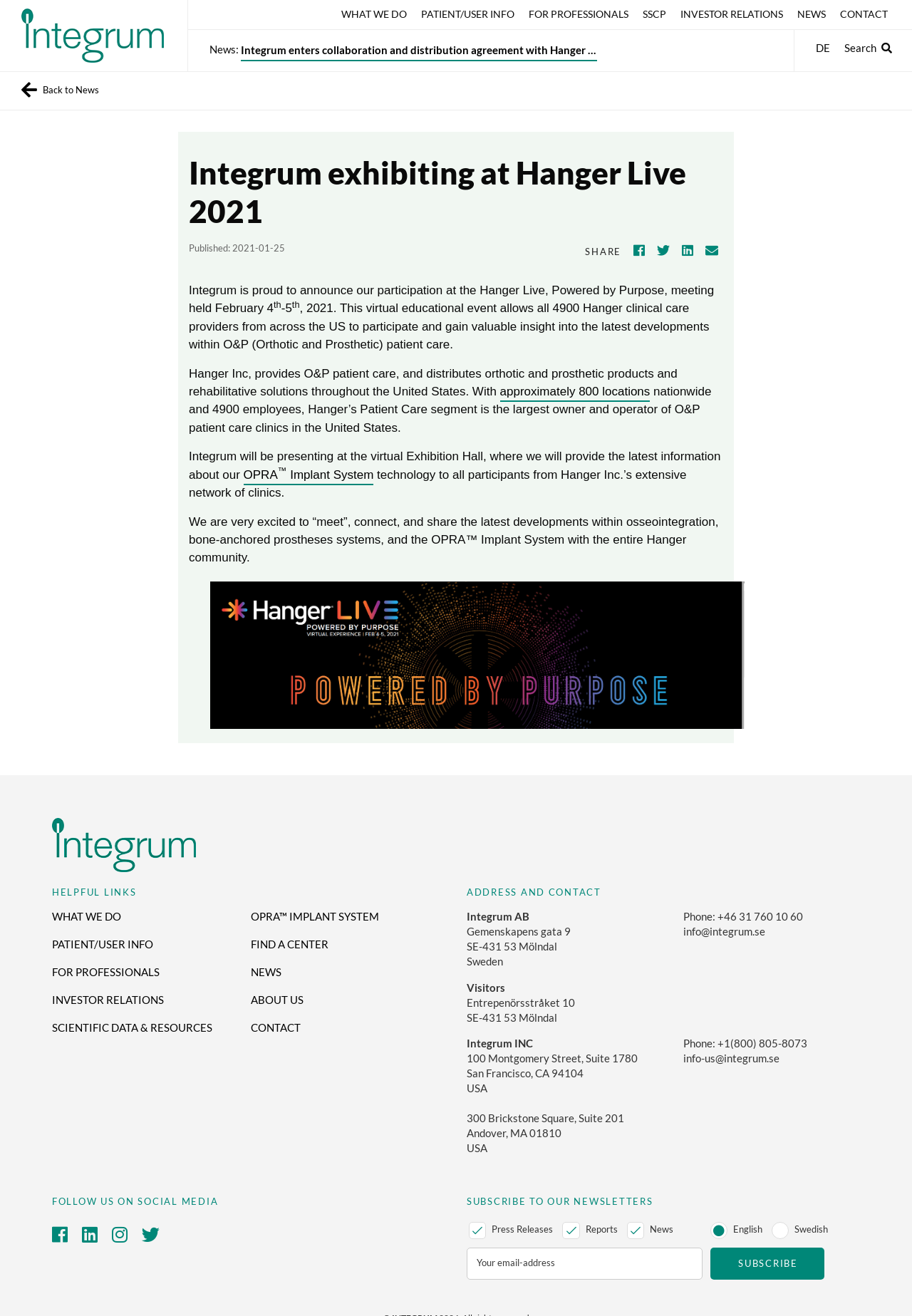Highlight the bounding box coordinates of the element you need to click to perform the following instruction: "Read about Integrum’s History."

[0.371, 0.131, 0.461, 0.142]